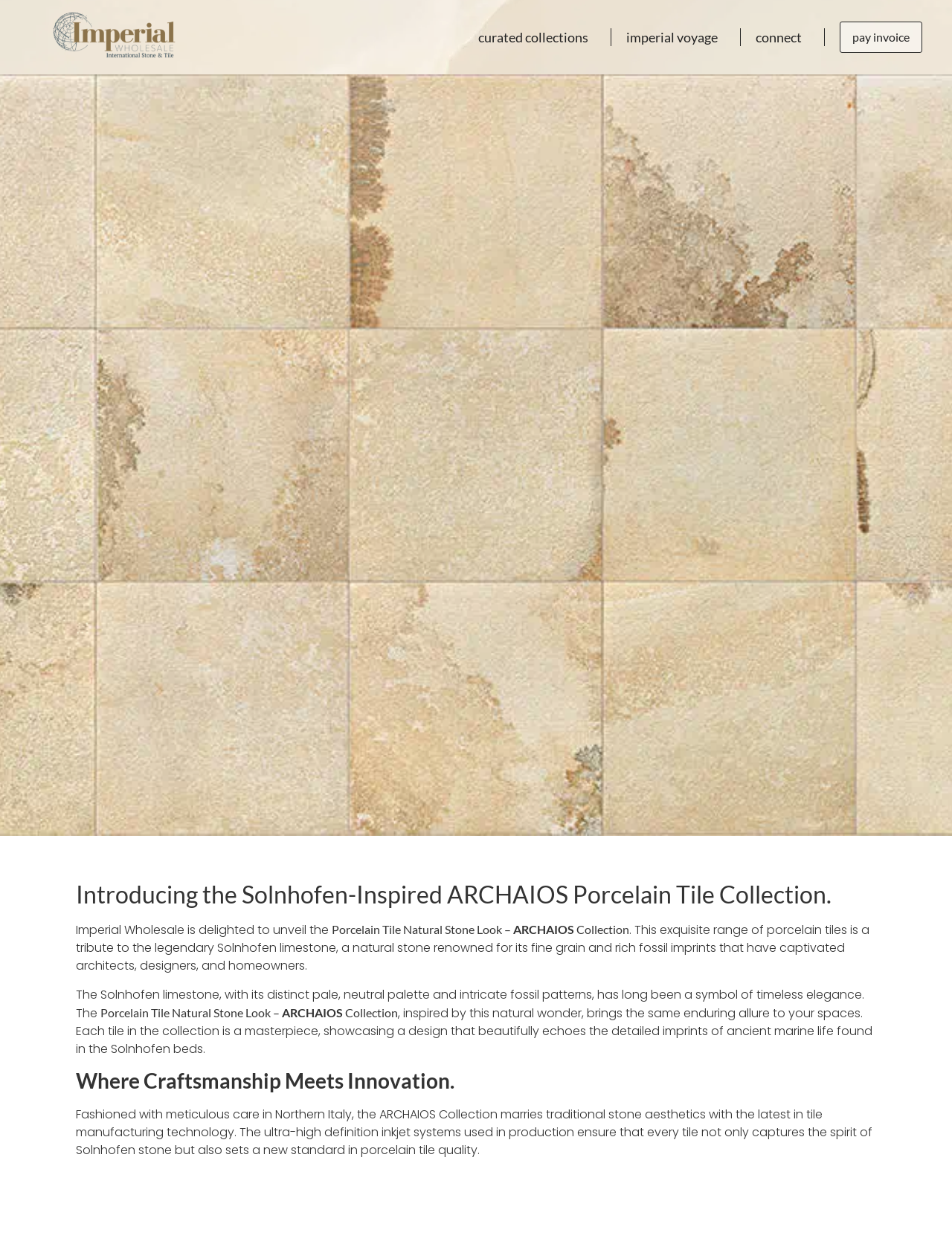Please provide a comprehensive answer to the question below using the information from the image: What is the name of the porcelain tile collection?

The name of the porcelain tile collection is mentioned in the heading 'Introducing the Solnhofen-Inspired ARCHAIOS Porcelain Tile Collection.' and also in the link 'Porcelain Tile Natural Stone Look – ARCHAIOS Collection'.